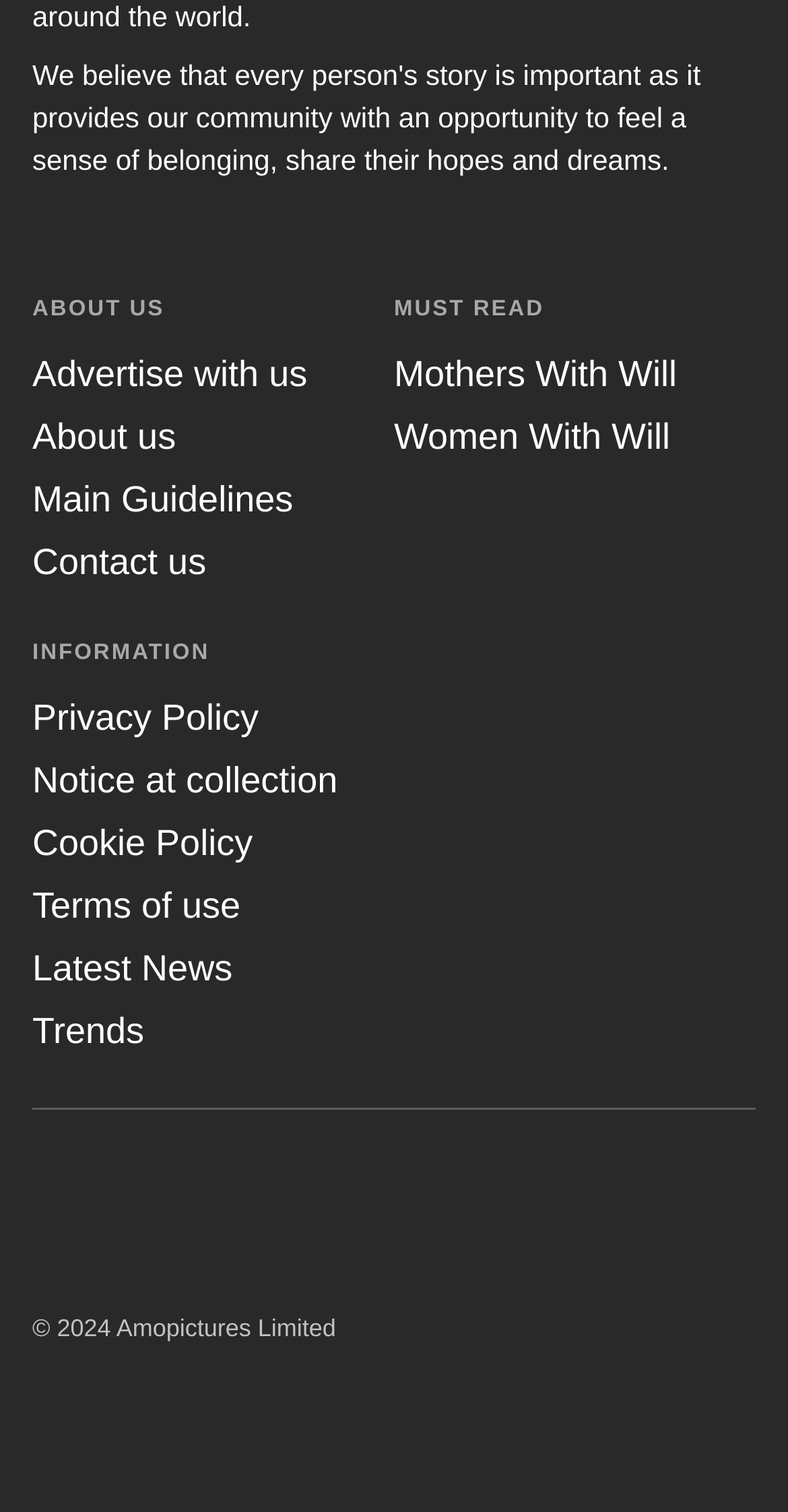Show the bounding box coordinates for the HTML element described as: "About us".

[0.041, 0.275, 0.223, 0.302]